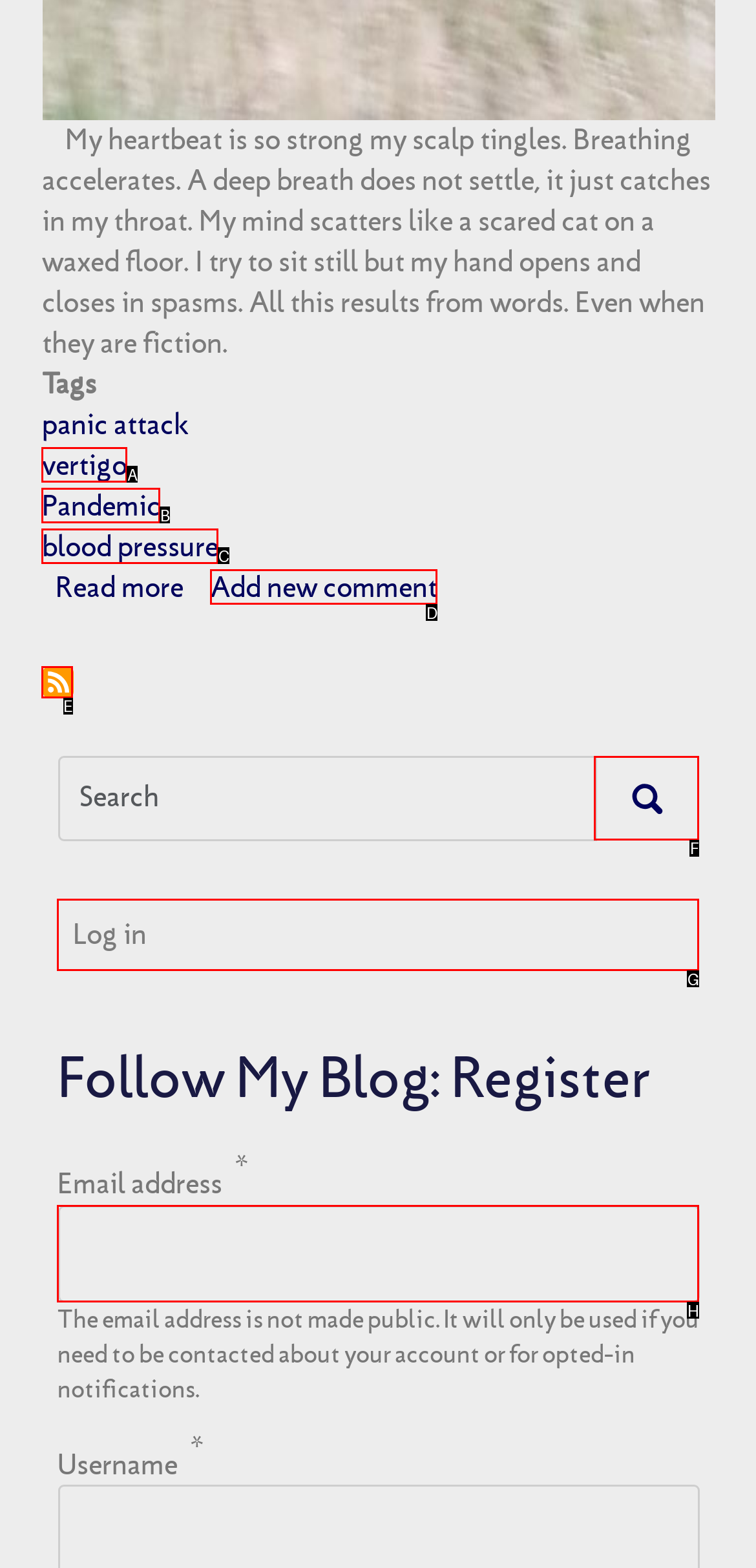Figure out which option to click to perform the following task: Subscribe to blood pressure updates
Provide the letter of the correct option in your response.

E